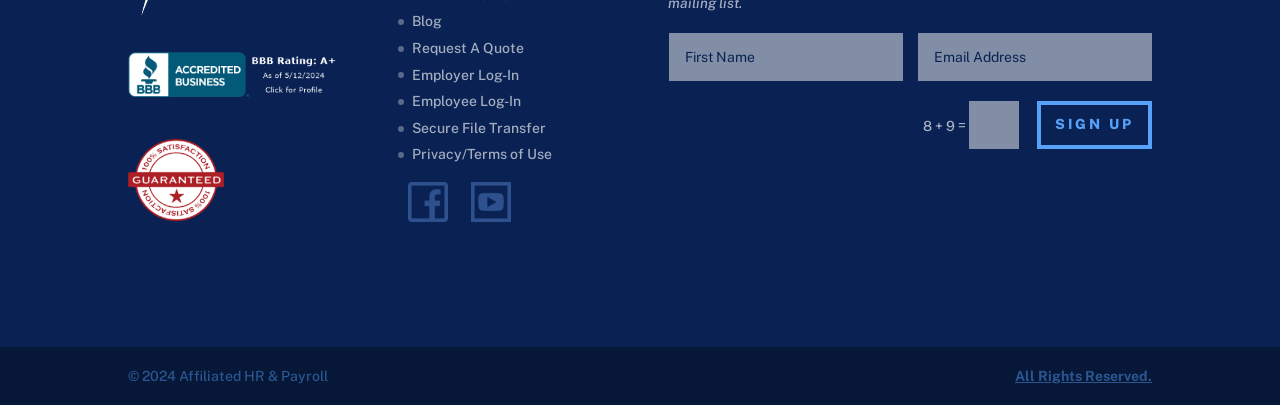Please identify the bounding box coordinates of the element that needs to be clicked to perform the following instruction: "Click the 'Request A Quote' link".

[0.322, 0.099, 0.409, 0.138]